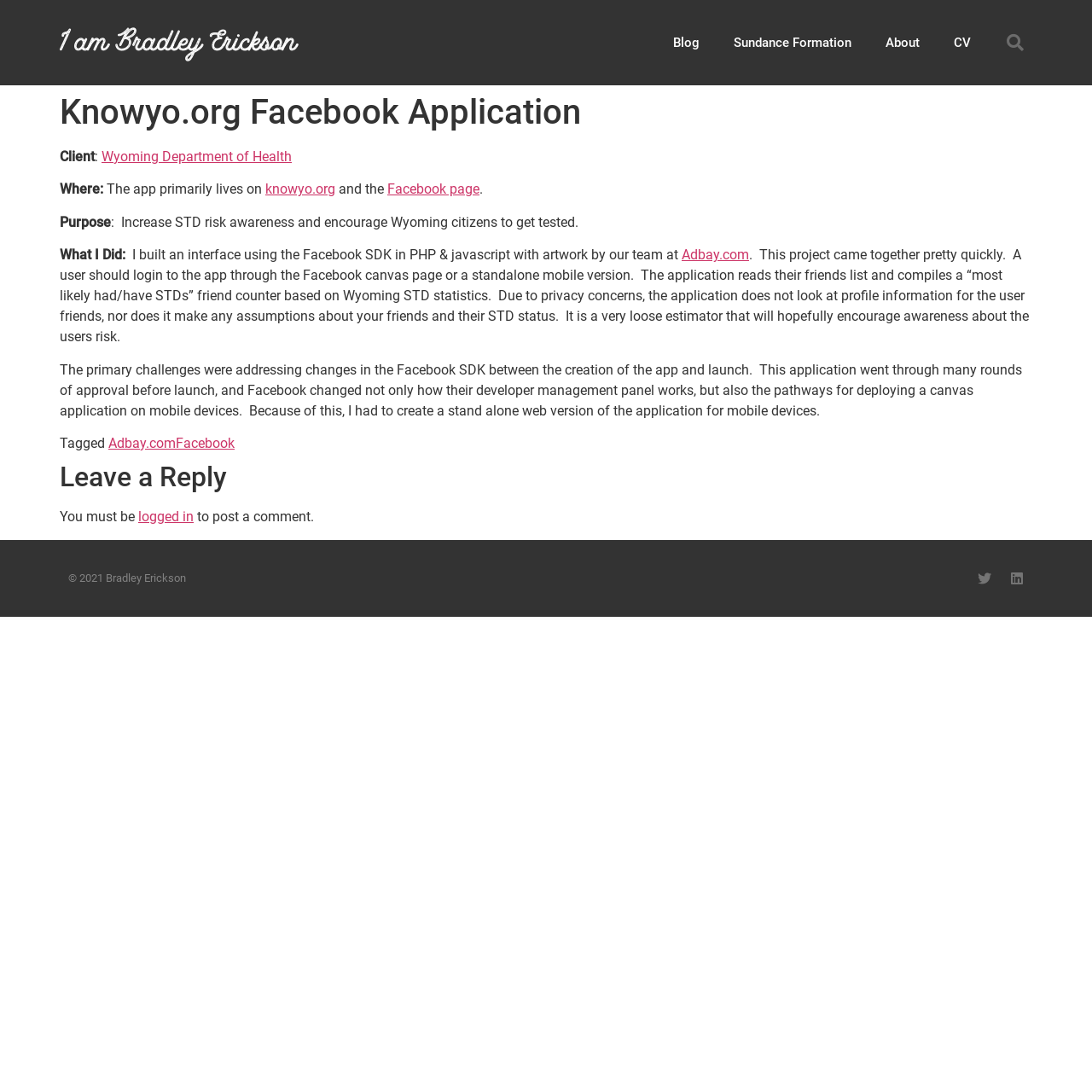Where does the application primarily live?
Examine the webpage screenshot and provide an in-depth answer to the question.

The application primarily lives on knowyo.org and the Facebook page, as stated in the 'Where' section of the webpage.